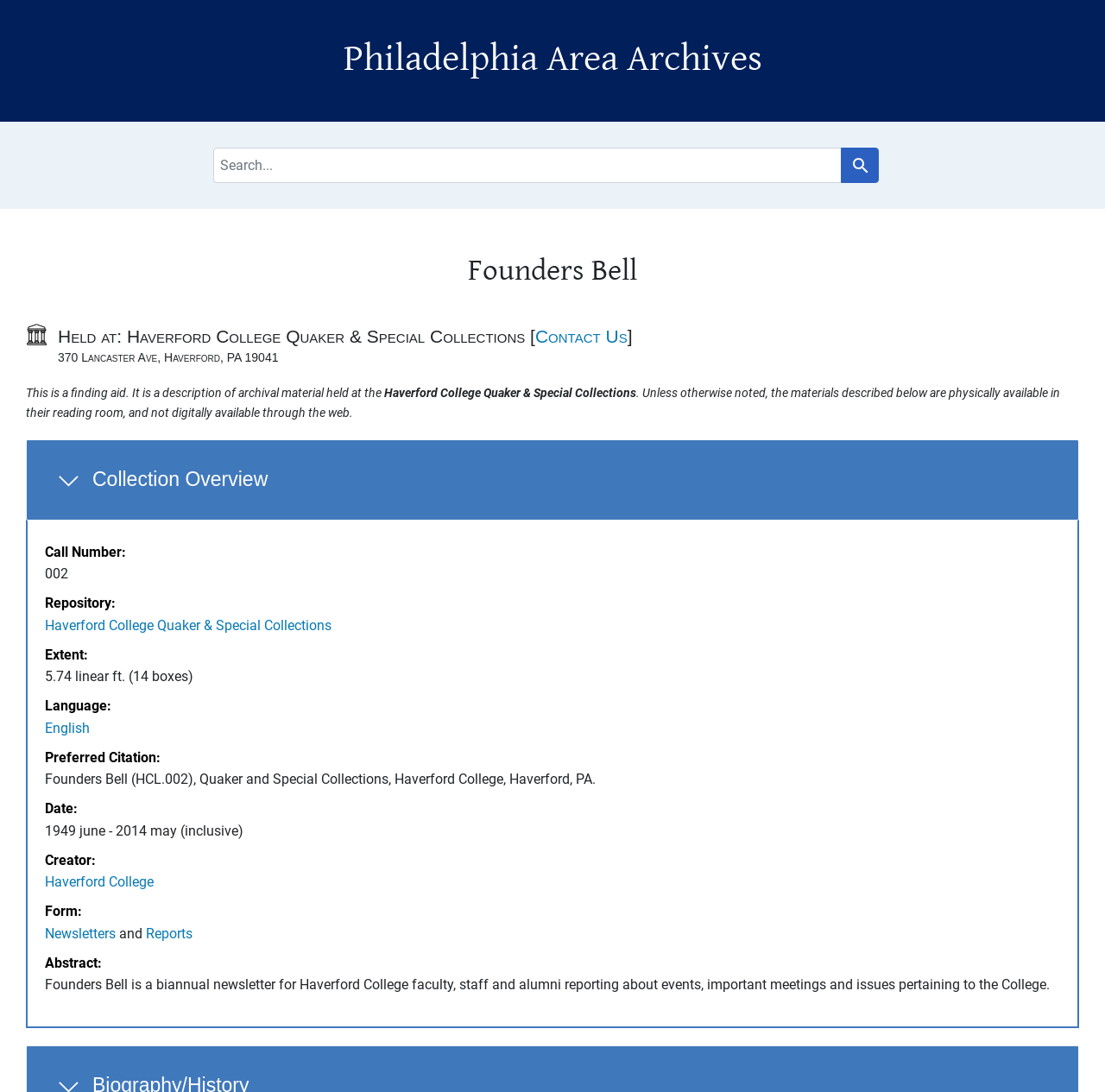What is the preferred citation for the archive?
Answer the question with a detailed and thorough explanation.

The preferred citation for the archive can be found in the DescriptionListDetail element 'Founders Bell (HCL.002), Quaker and Special Collections, Haverford College, Haverford, PA.' which is a child of the DescriptionList element and corresponds to the term 'Preferred Citation:'.